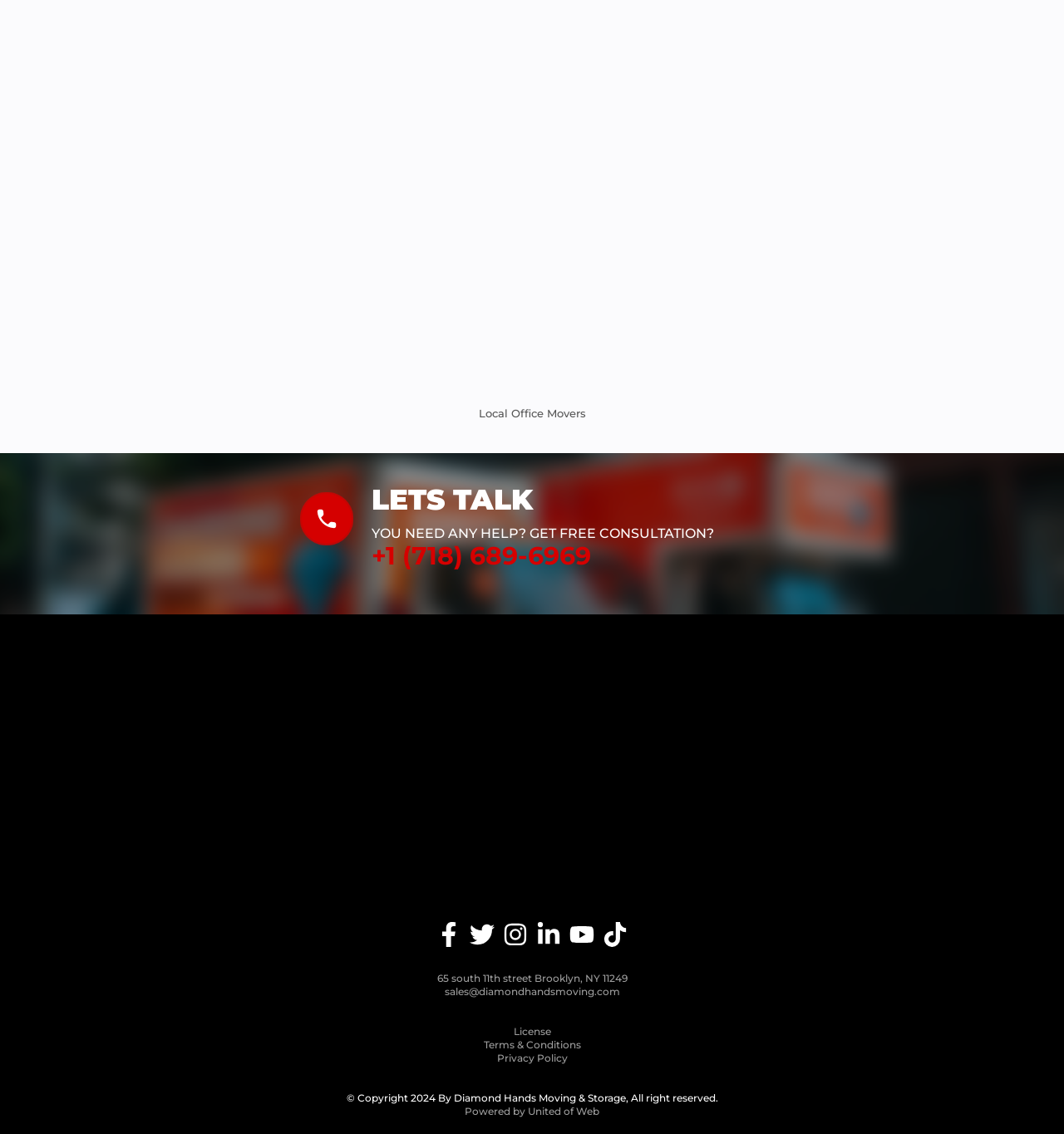Determine the bounding box coordinates of the region that needs to be clicked to achieve the task: "Click on the link to view the profile".

None